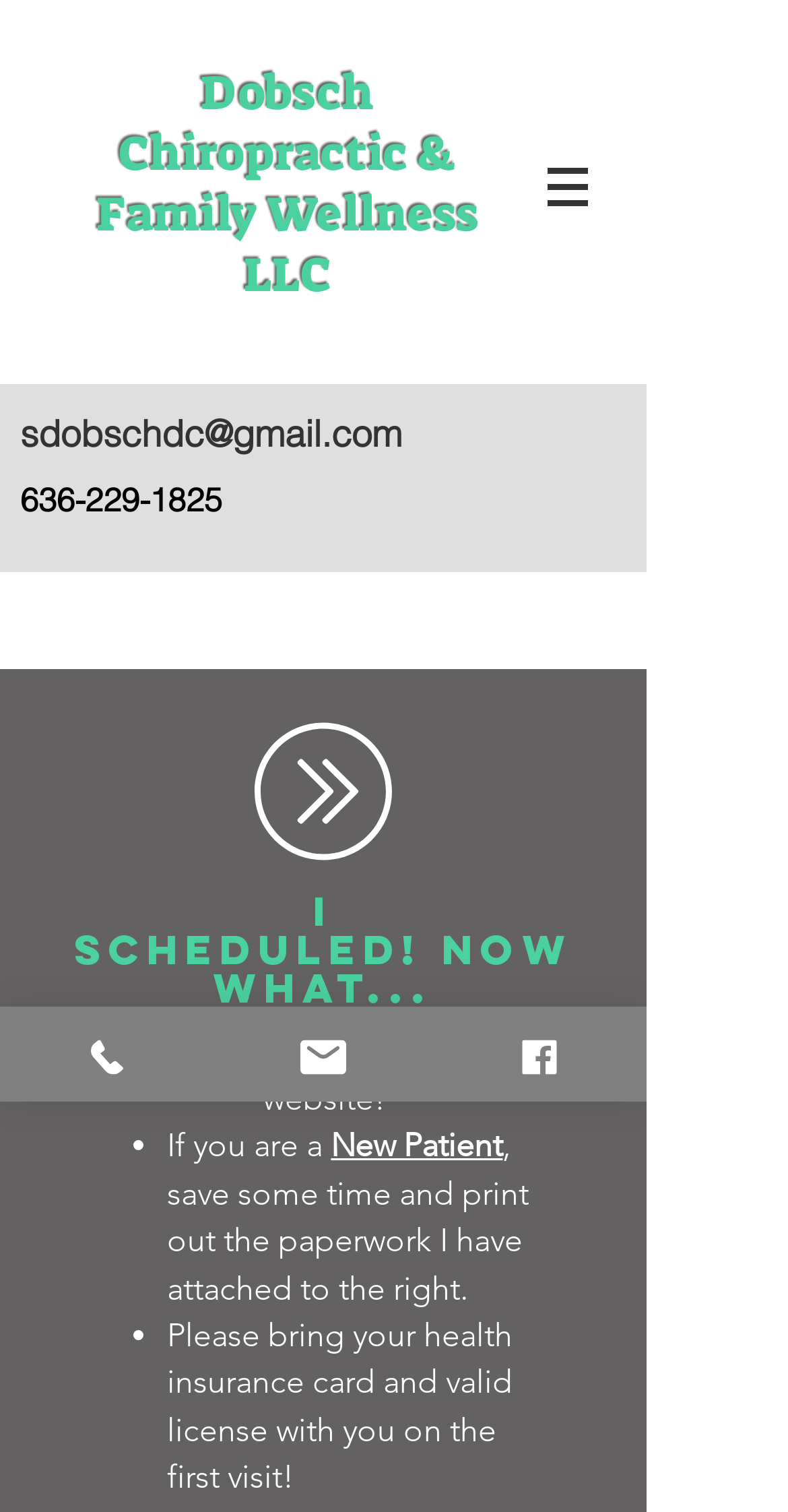Based on what you see in the screenshot, provide a thorough answer to this question: How can new patients save time?

According to the webpage, new patients can save time by printing out the paperwork attached to the right or filling it out online. This information is mentioned in the static text element on the webpage, which reads 'If you are a New Patient, save some time and print out the paperwork I have attached to the right.'